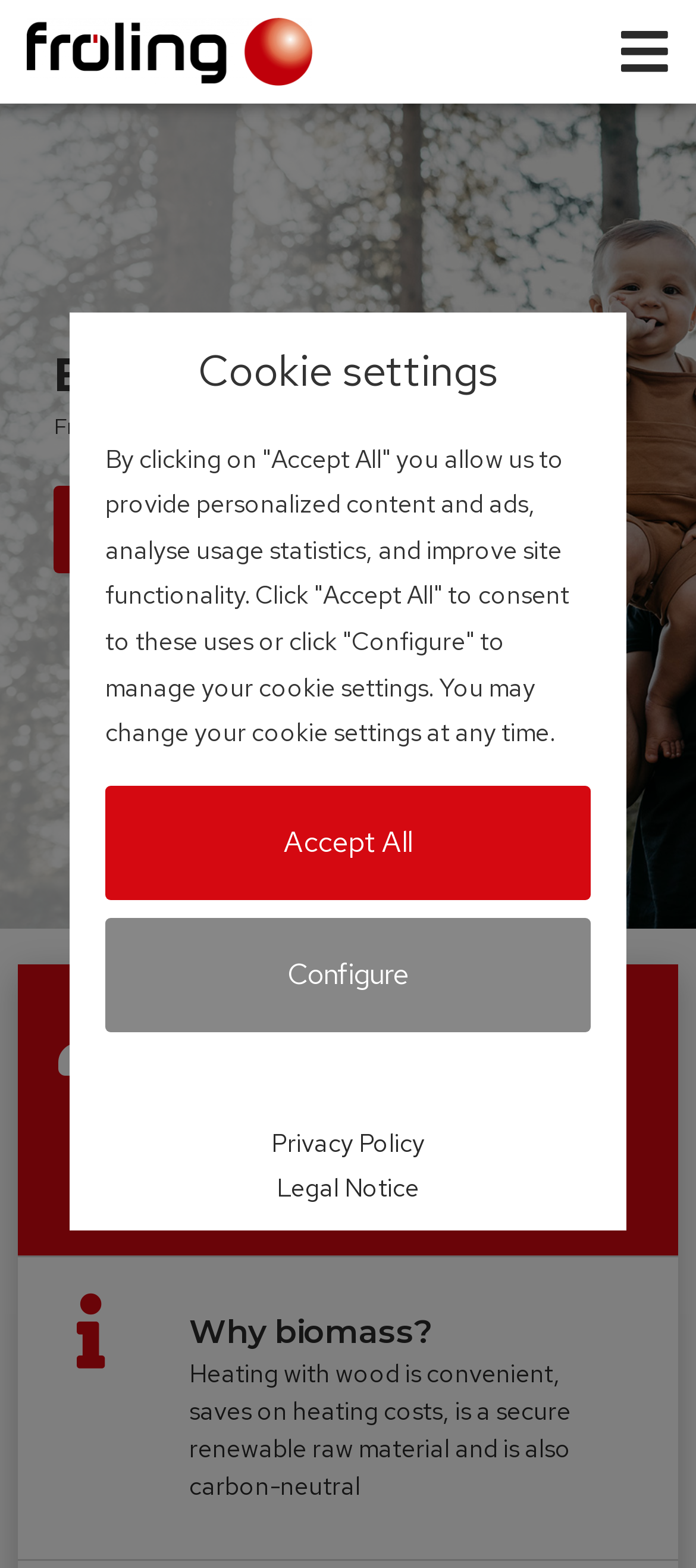Locate the bounding box coordinates of the element I should click to achieve the following instruction: "Learn about better heating options".

[0.077, 0.222, 0.923, 0.258]